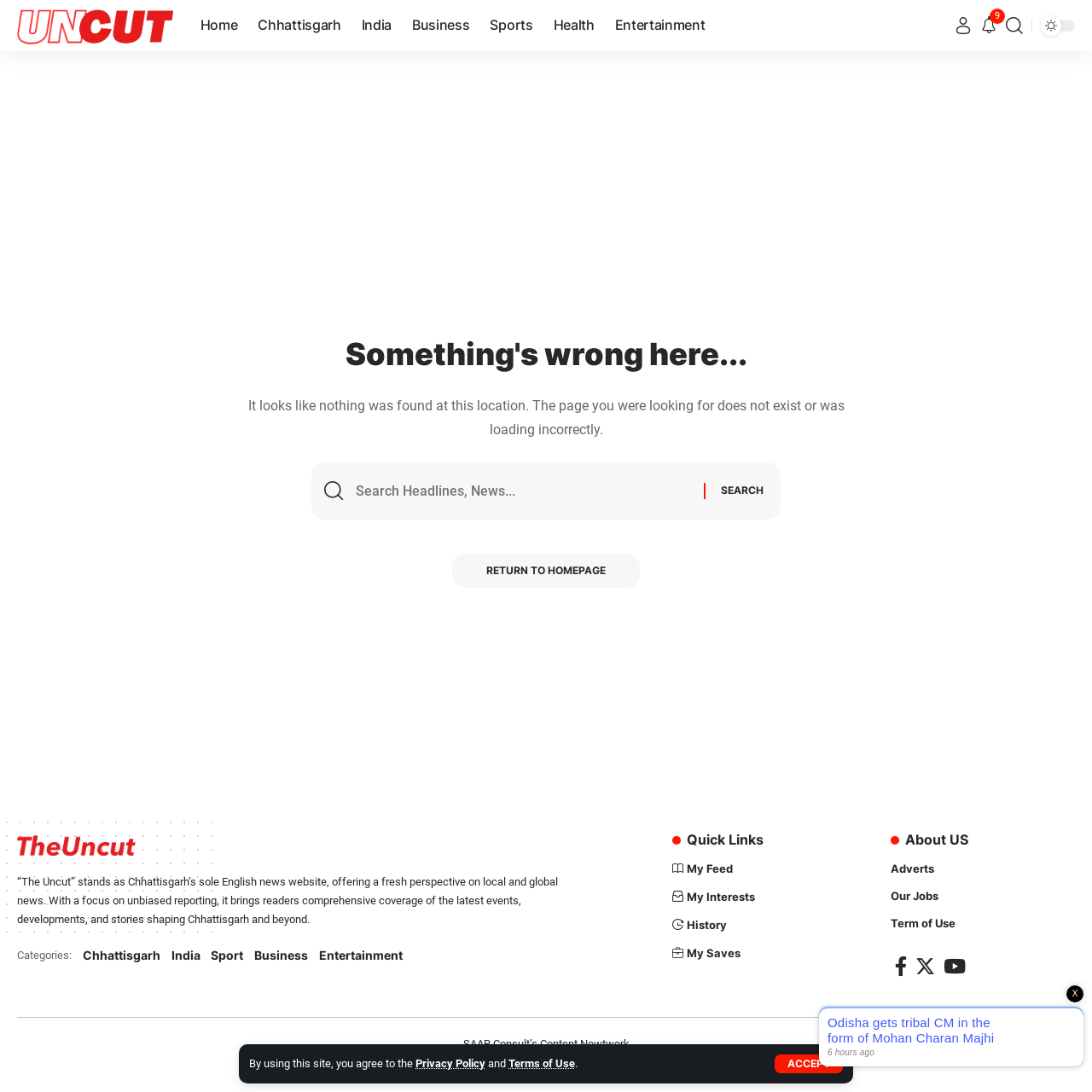Find the coordinates for the bounding box of the element with this description: "Daily Tips".

None